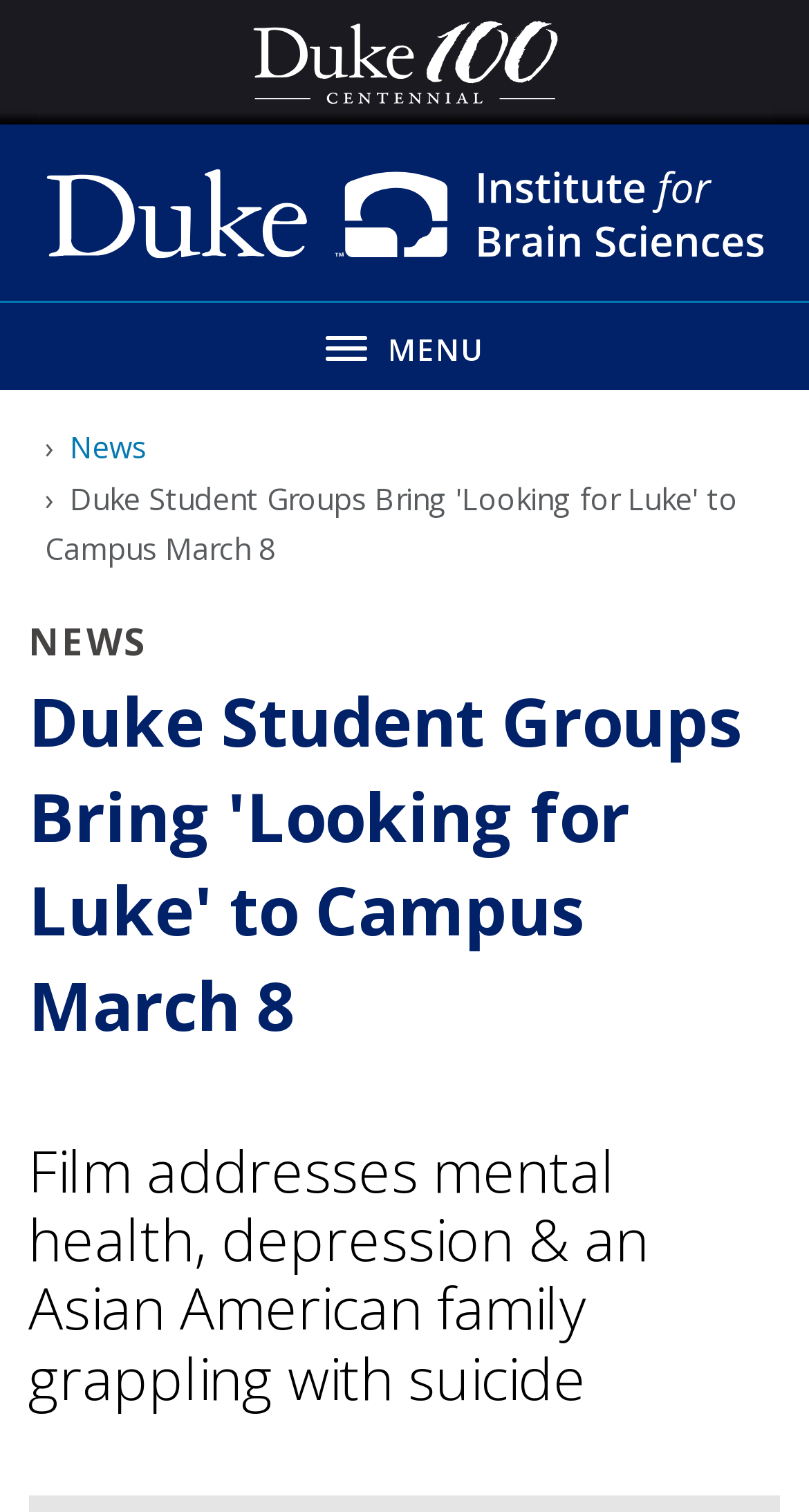Provide a short answer using a single word or phrase for the following question: 
What type of navigation menu is available on the page?

Toggle navigation menu